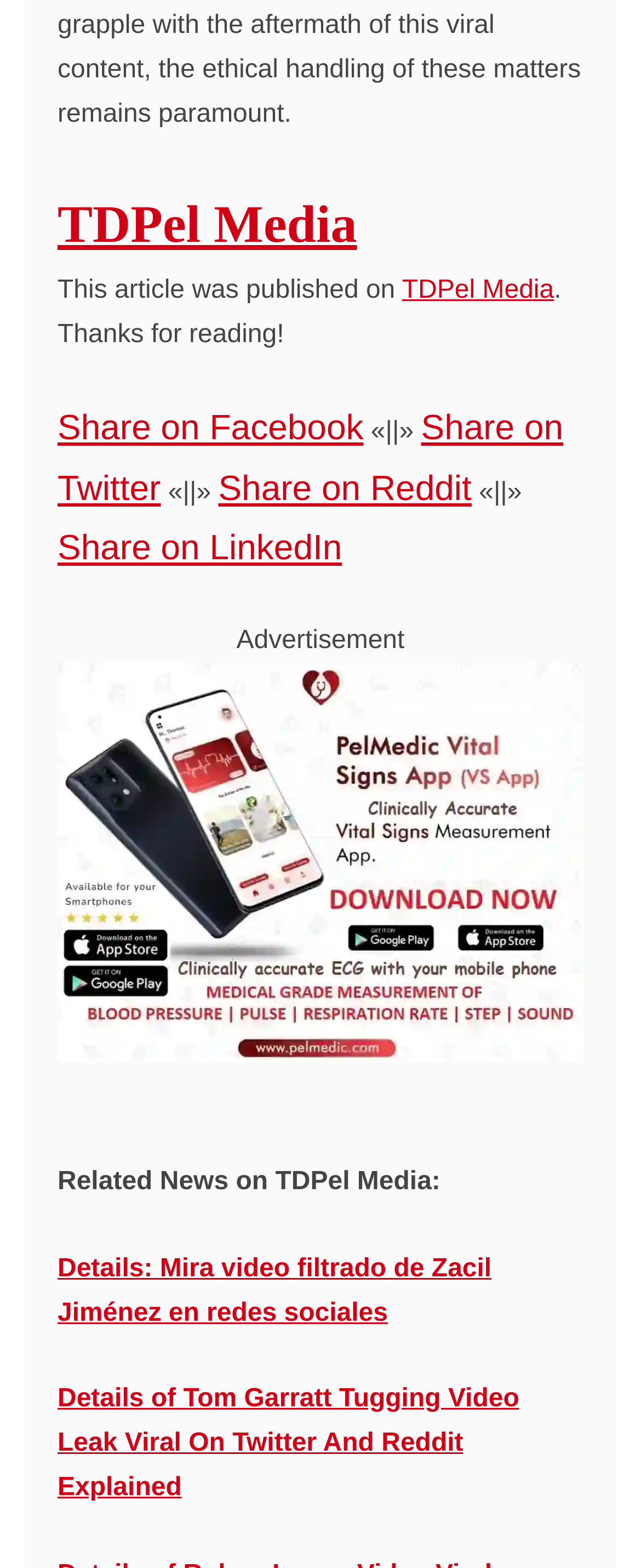How many social media platforms can you share the article on?
Based on the image, give a concise answer in the form of a single word or short phrase.

4